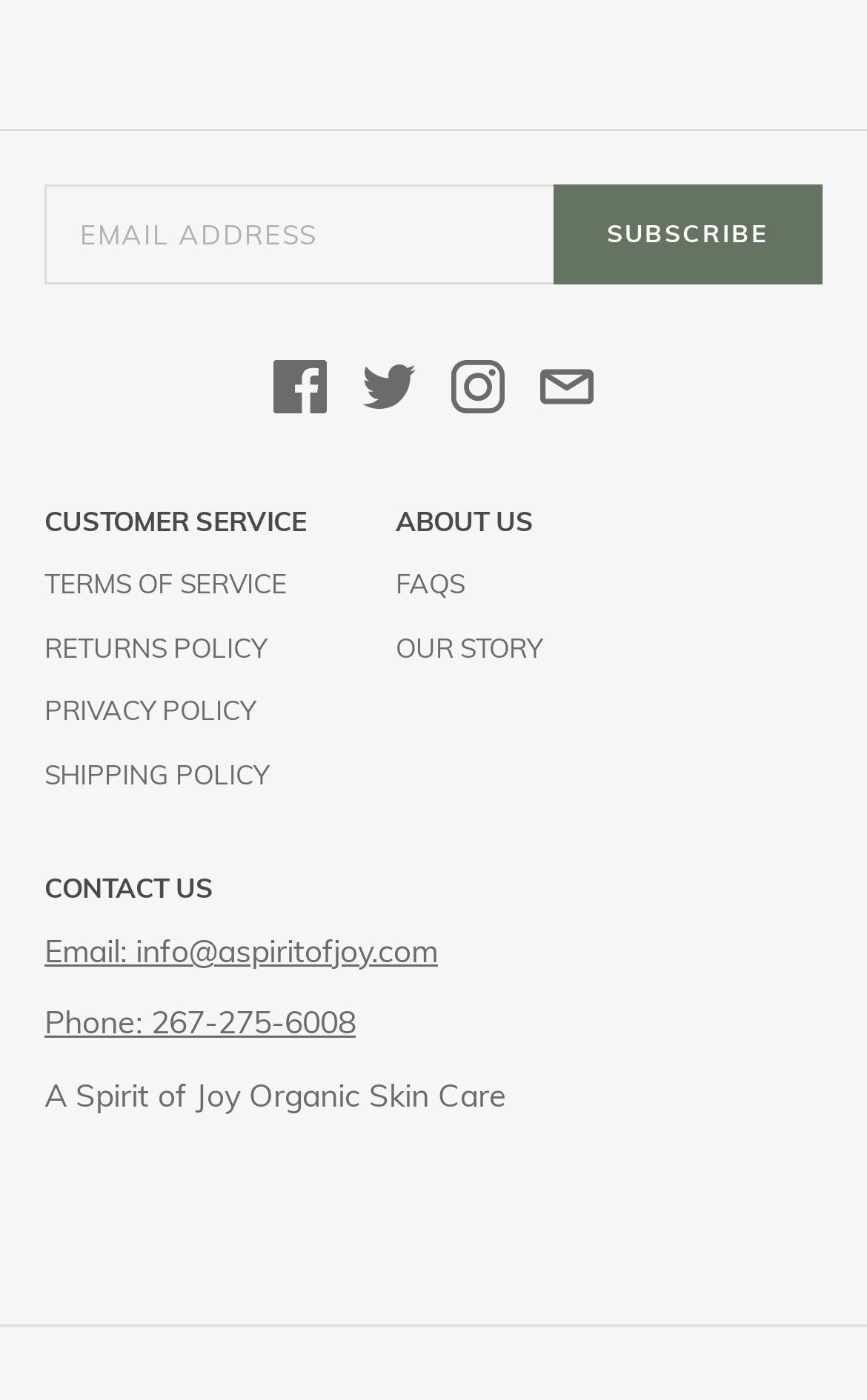Find the bounding box coordinates of the element to click in order to complete this instruction: "Read the blog". The bounding box coordinates must be four float numbers between 0 and 1, denoted as [left, top, right, bottom].

None